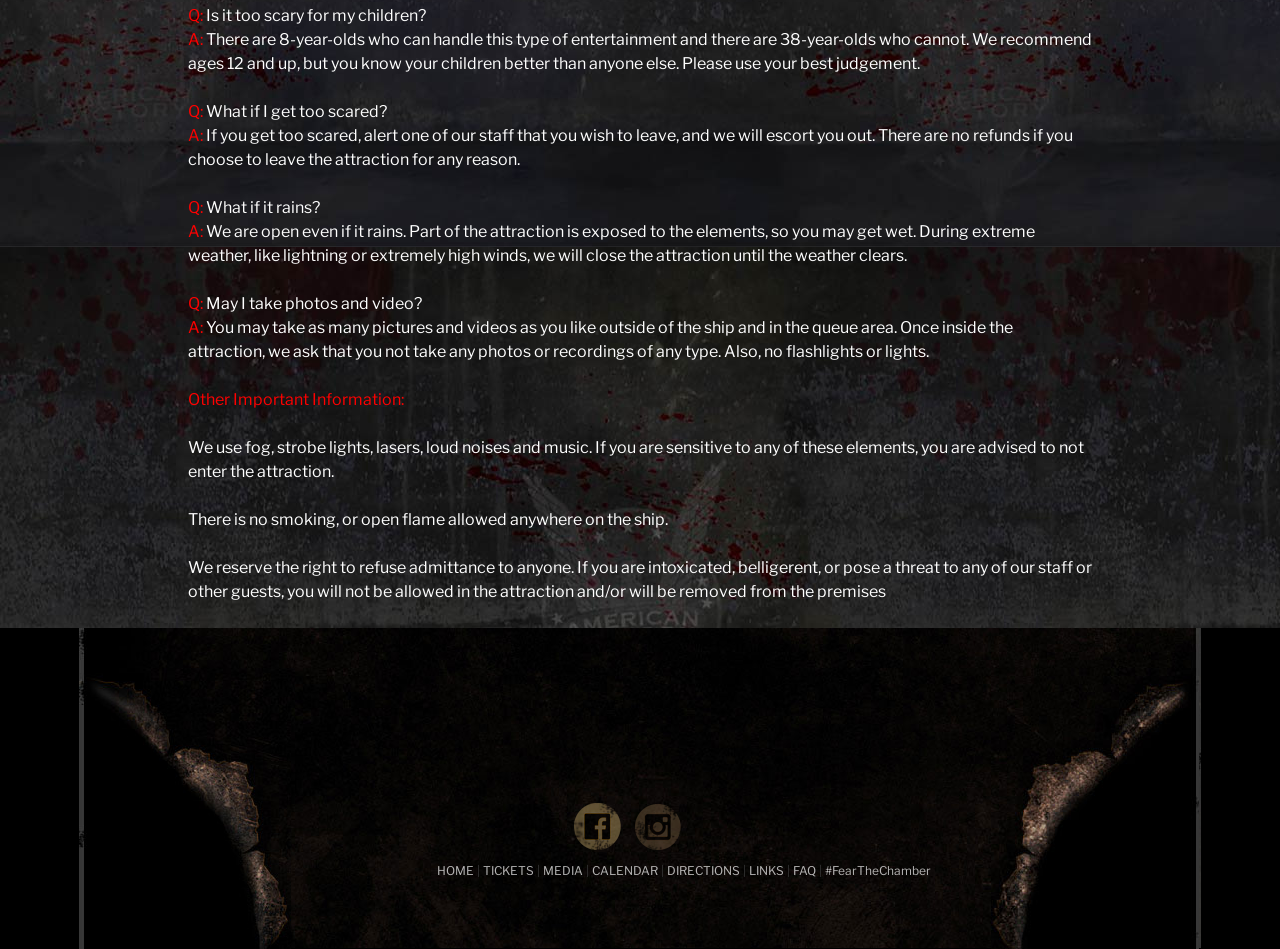Please specify the bounding box coordinates of the clickable section necessary to execute the following command: "Click HOME".

[0.341, 0.91, 0.37, 0.925]